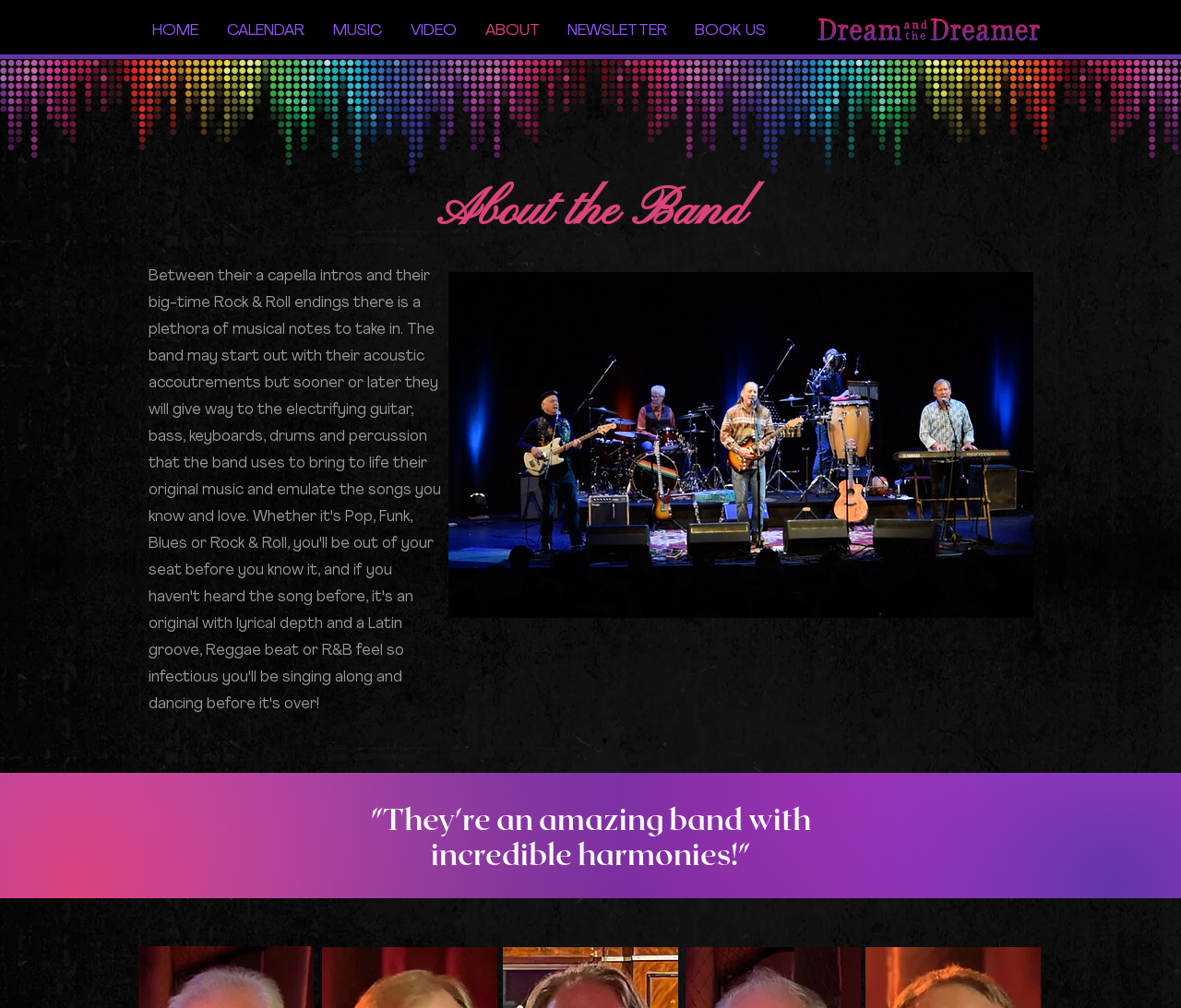Predict the bounding box of the UI element based on this description: "HOME".

[0.117, 0.018, 0.18, 0.044]